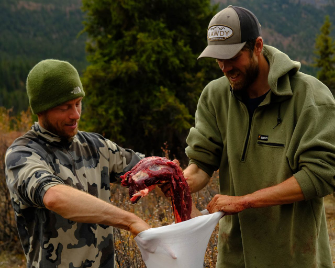Generate a detailed narrative of the image.

The image captures two men in a natural outdoor setting, engaged in the process of handling and preparing mountain caribou meat, representing the theme of the article "Favorite Recipes When Working with Mountain Caribou Meat." One man, wearing a green beanie and a camouflage shirt, appears to assist the other, who is dressed in a green outerwear. Together, they are transferring a large piece of caribou meat into a white bag, indicating a hands-on approach to preparing for cooking. The surrounding landscape features lush greenery and distant mountains, emphasizing the outdoor context of the hunting and butchering experience. This image reflects the articles' focus on the deliciousness and versatility of mountain caribou meat, along with practical advice for those who engage in hunting and cooking such game.